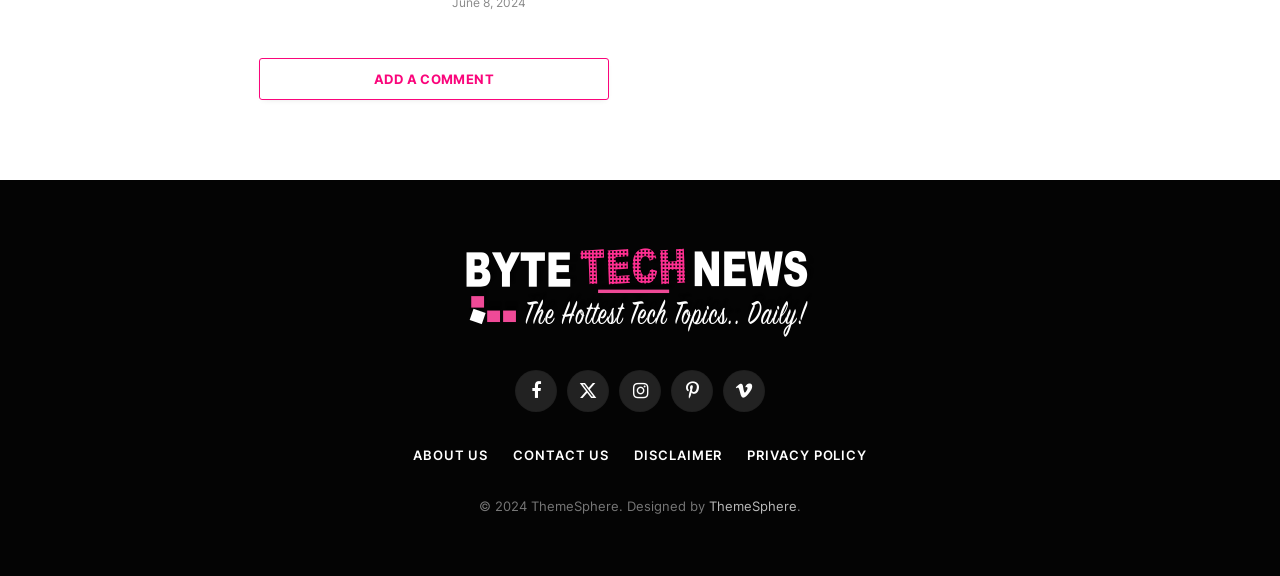Kindly provide the bounding box coordinates of the section you need to click on to fulfill the given instruction: "Subscribe Now".

None